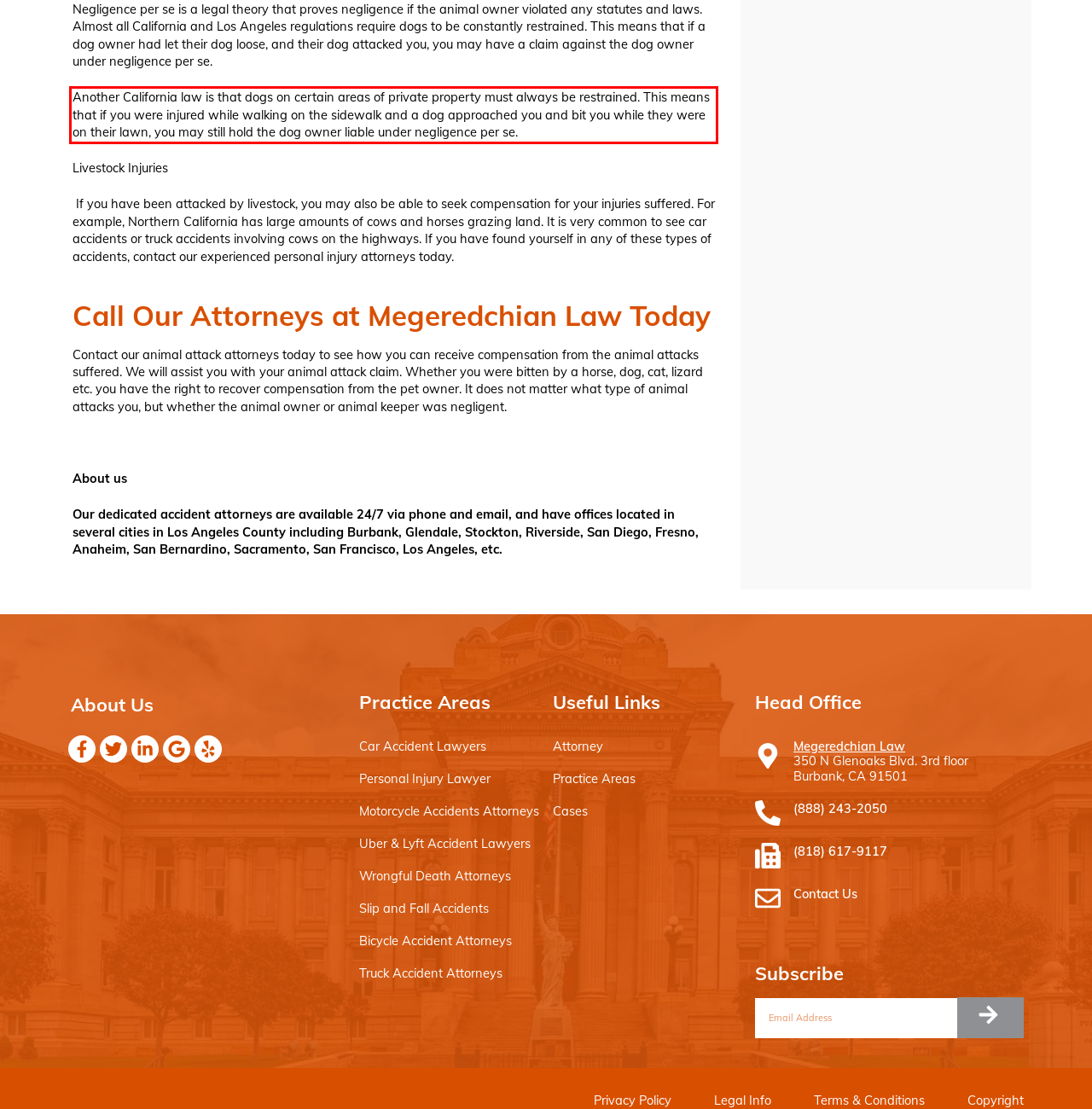From the screenshot of the webpage, locate the red bounding box and extract the text contained within that area.

Another California law is that dogs on certain areas of private property must always be restrained. This means that if you were injured while walking on the sidewalk and a dog approached you and bit you while they were on their lawn, you may still hold the dog owner liable under negligence per se.